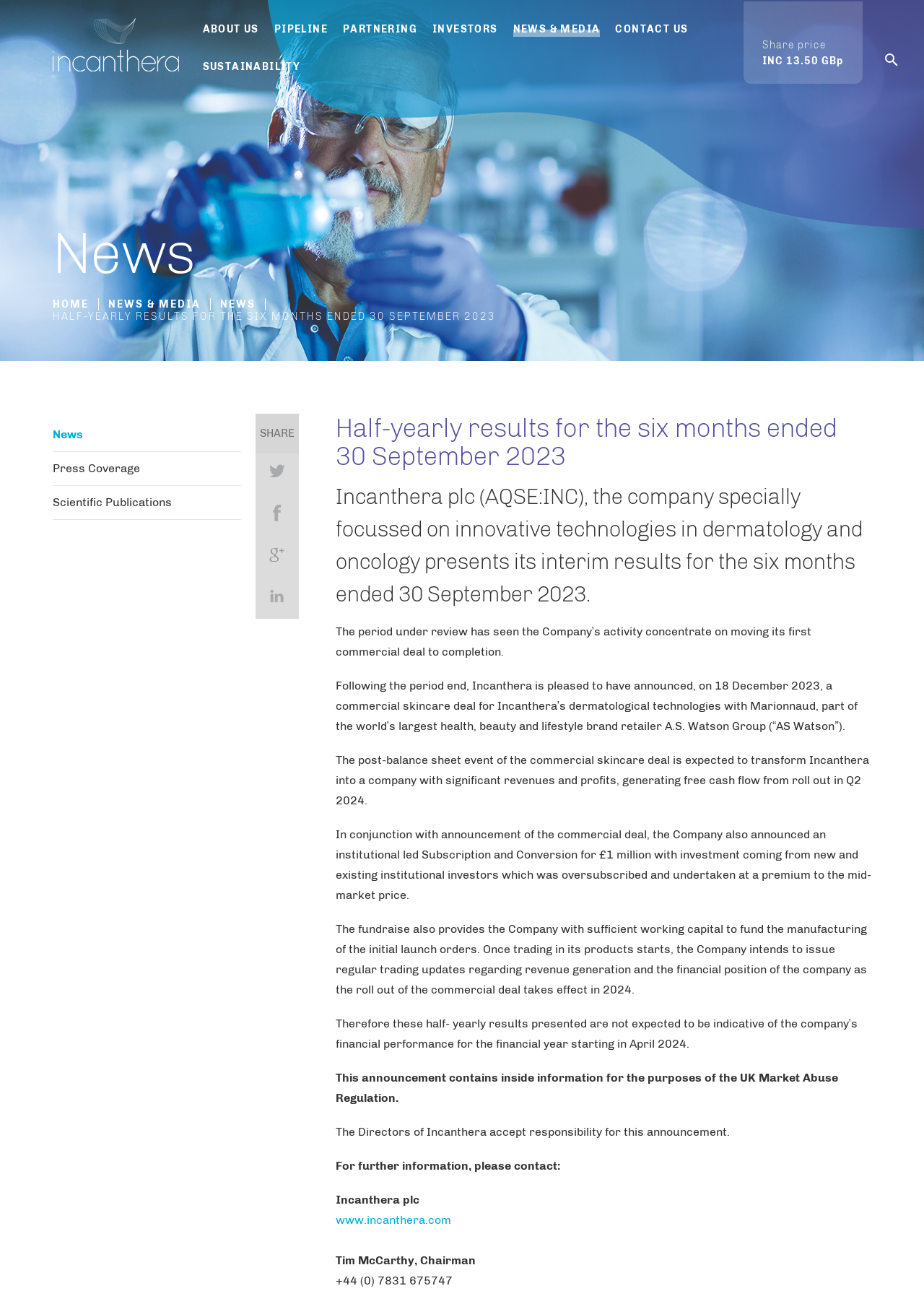What is the company's focus?
Using the image, answer in one word or phrase.

innovative technologies in dermatology and oncology